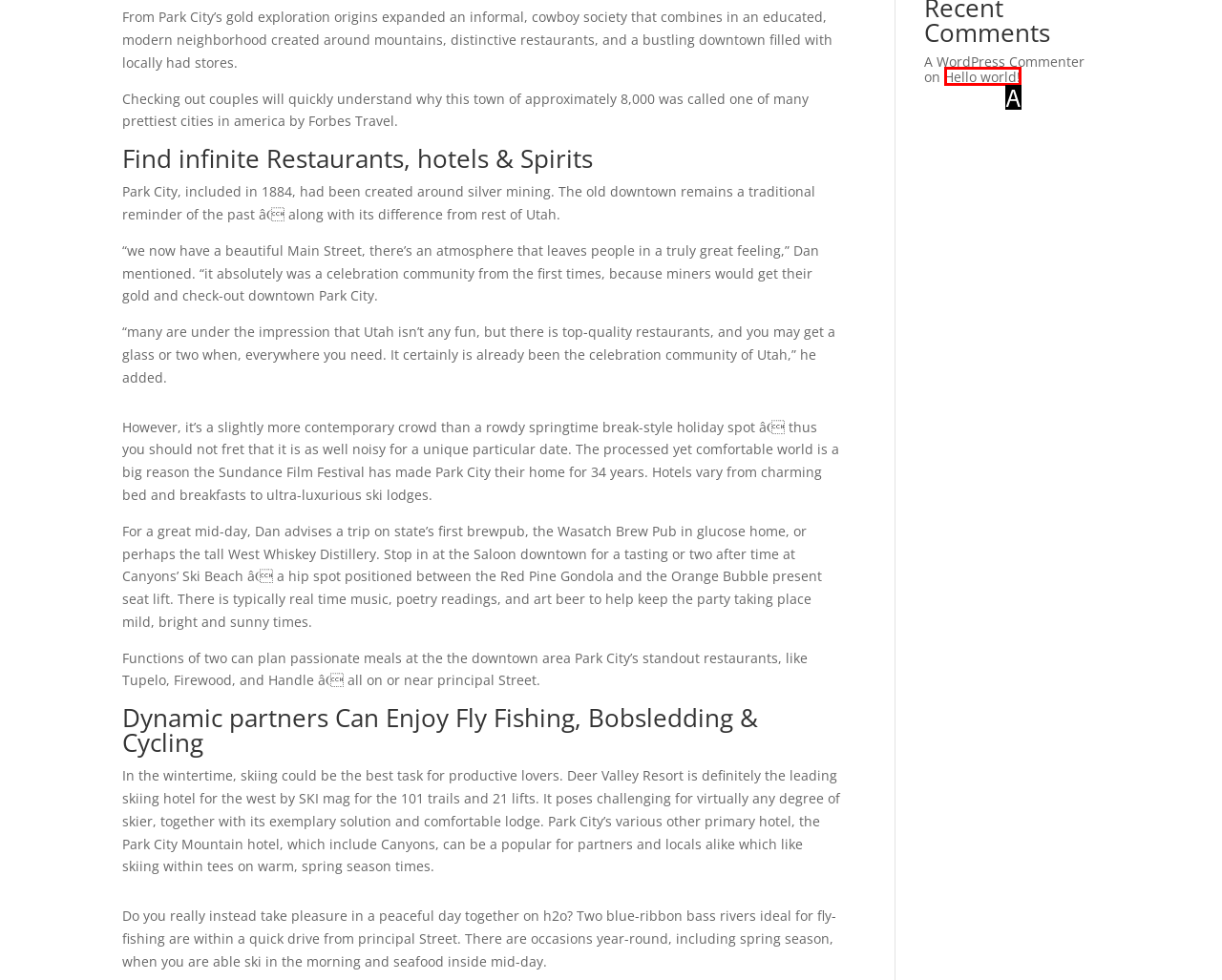Point out the HTML element that matches the following description: Hello world!
Answer with the letter from the provided choices.

A